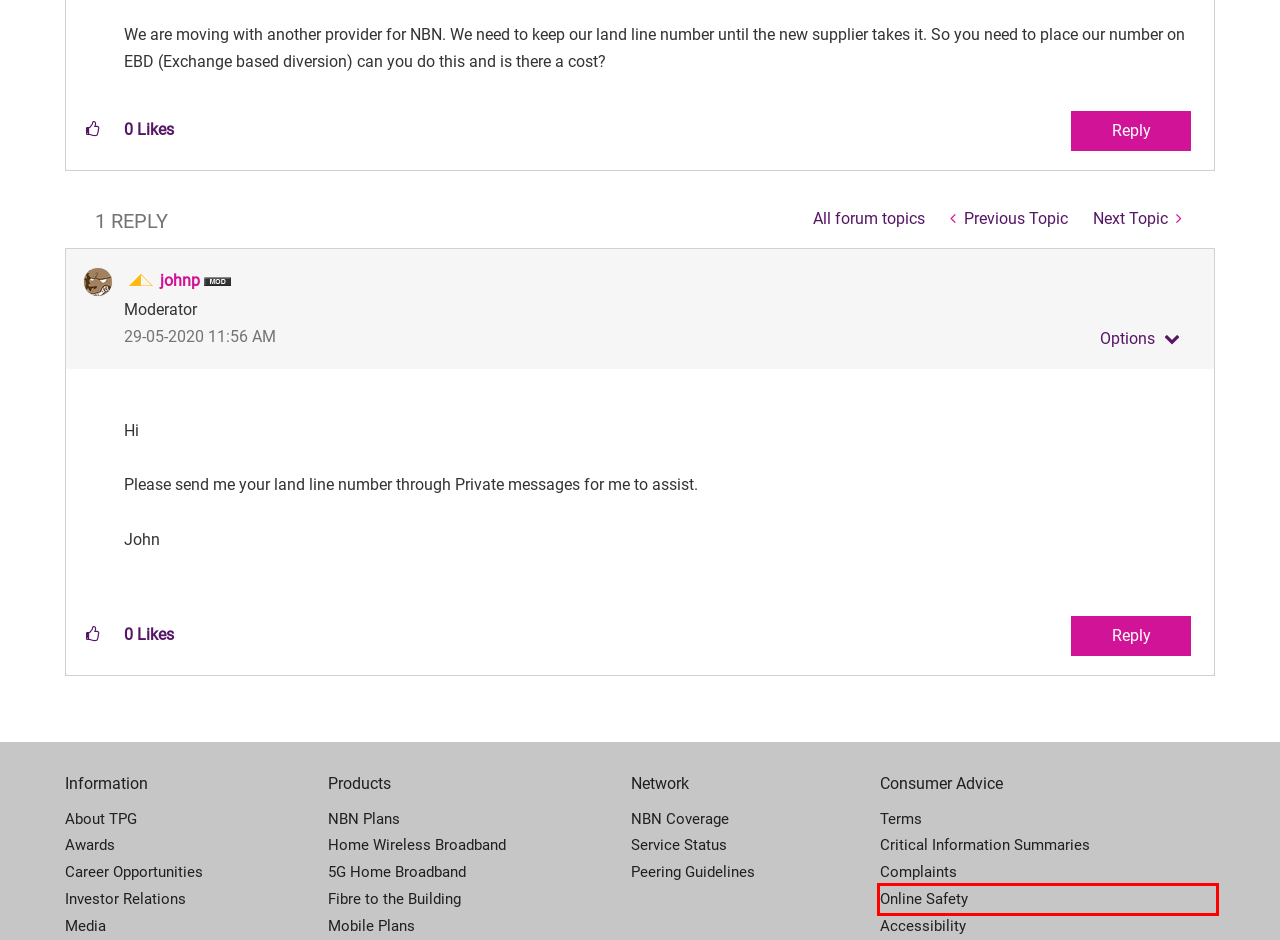Review the webpage screenshot and focus on the UI element within the red bounding box. Select the best-matching webpage description for the new webpage that follows after clicking the highlighted element. Here are the candidates:
A. 5G Home Broadband Internet Plans | TPG
B. Online Safety & Content Filtering | TPG website
C. Awards | TPG website
D. About us and our services | TPG
E. Re: Keeping Land Line number - TPG Community
F. About johnp - TPG Community
G. Fibre to the Building (FTTB) Plans | TPG
H. TPG Service Description and Terms & Conditions

B